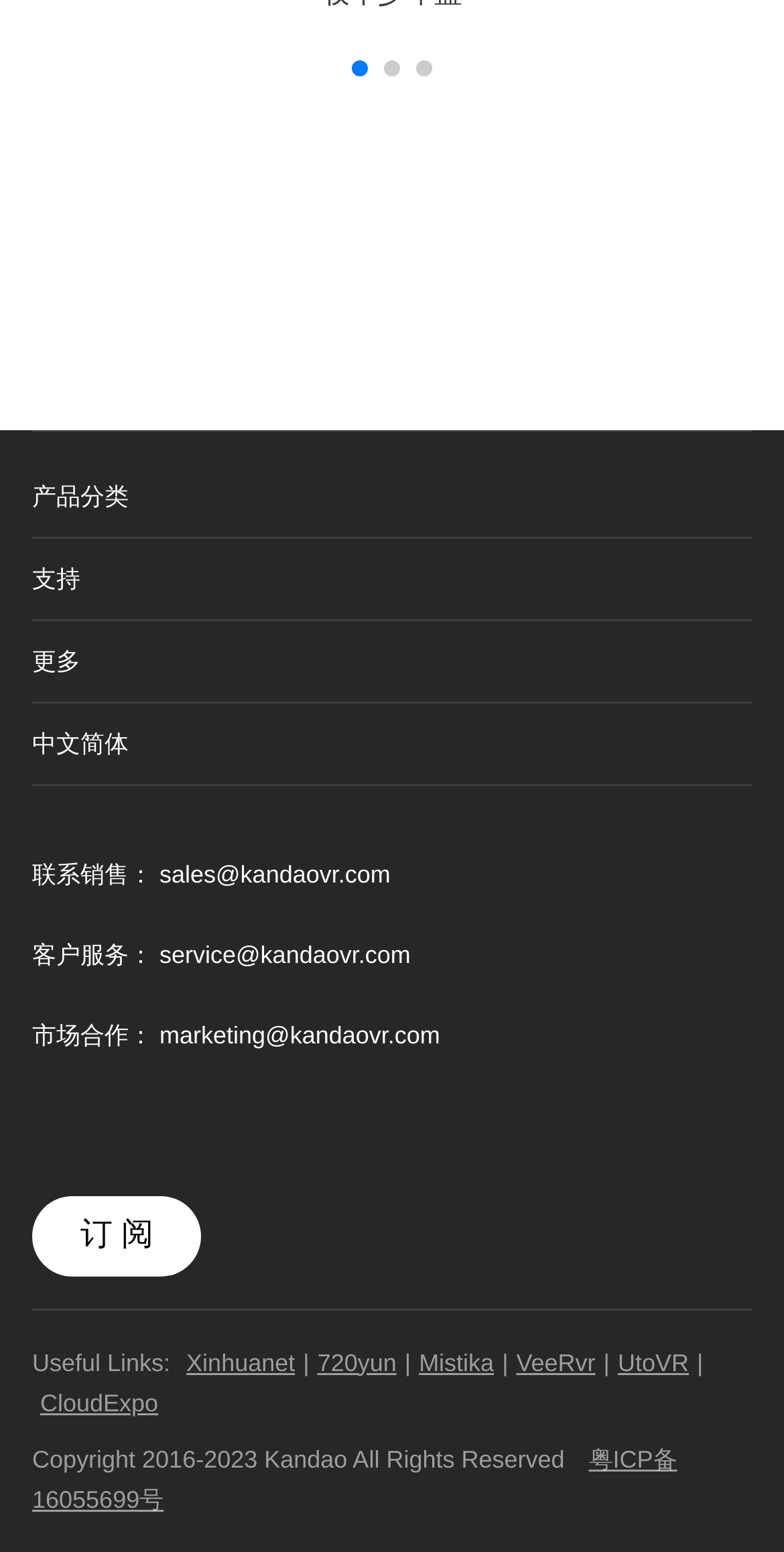Please find and report the bounding box coordinates of the element to click in order to perform the following action: "Subscribe to newsletter". The coordinates should be expressed as four float numbers between 0 and 1, in the format [left, top, right, bottom].

[0.041, 0.77, 0.258, 0.822]